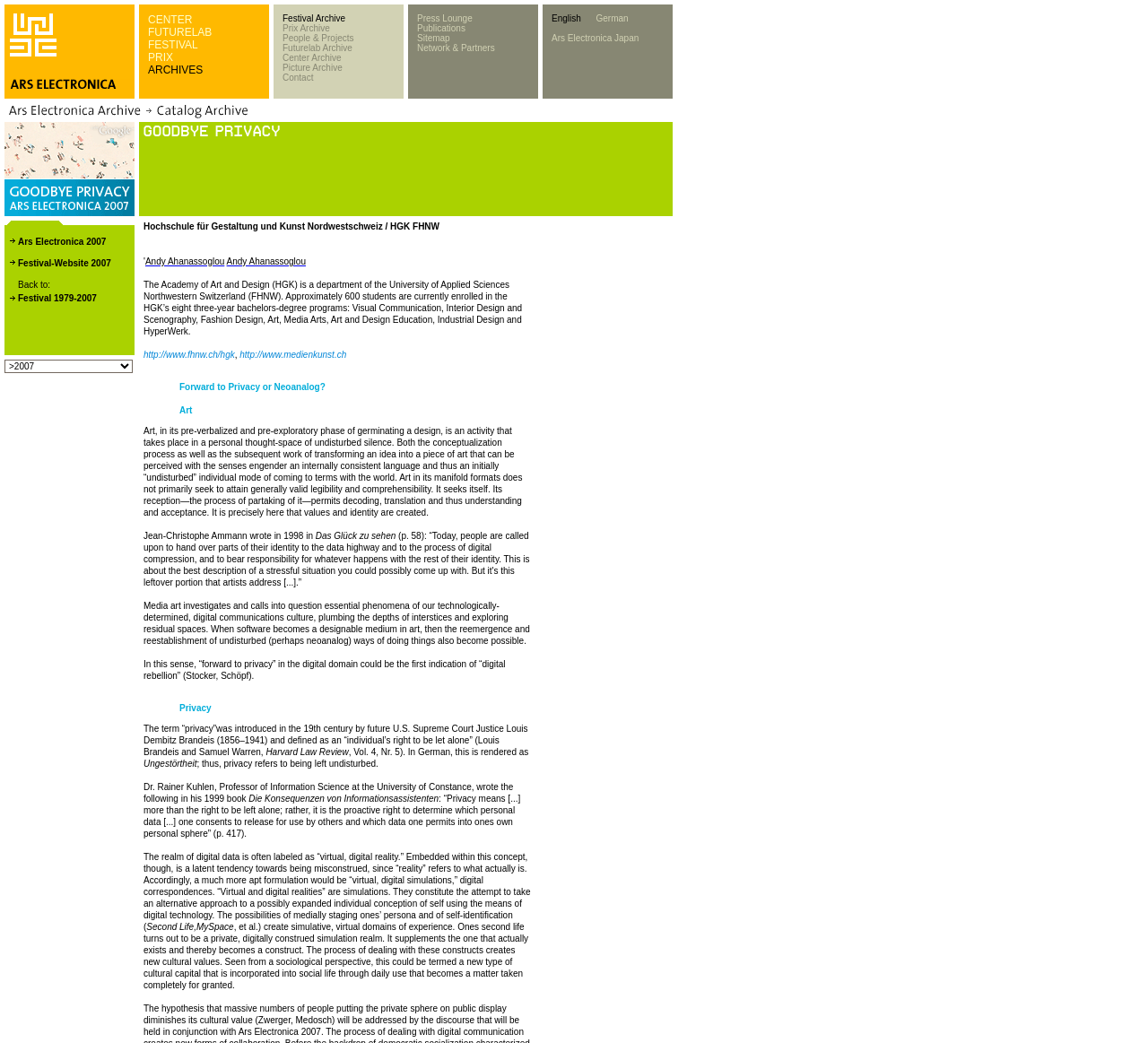Create a detailed narrative of the webpage’s visual and textual elements.

The webpage is divided into several sections, with a prominent header section at the top. The header section contains several images, including a logo, and a series of links to different sections of the website, such as "CENTER FUTURELAB FESTIVAL PRIX ARCHIVES" and "Festival Archive Prix Archive People & Projects Futurelab Archive Center Archive Picture Archive Contact". These links are arranged horizontally across the top of the page.

Below the header section, there is a row of images, followed by a section with several links to different languages, including English, German, and Japanese. This section is located at the top-right corner of the page.

The main content of the page is divided into several sections, each with its own set of links and images. The sections are arranged vertically, with the first section containing links to "Press Lounge", "Publications", "Sitemap", and "Network & Partners". The second section contains a series of images, followed by a section with links to "CENTER", "FUTURELAB", "FESTIVAL", "PRIX", and "ARCHIVES".

Throughout the page, there are numerous images, many of which are small icons or logos. The images are scattered throughout the page, often accompanying links or text. The overall layout of the page is complex, with many different sections and elements competing for attention.